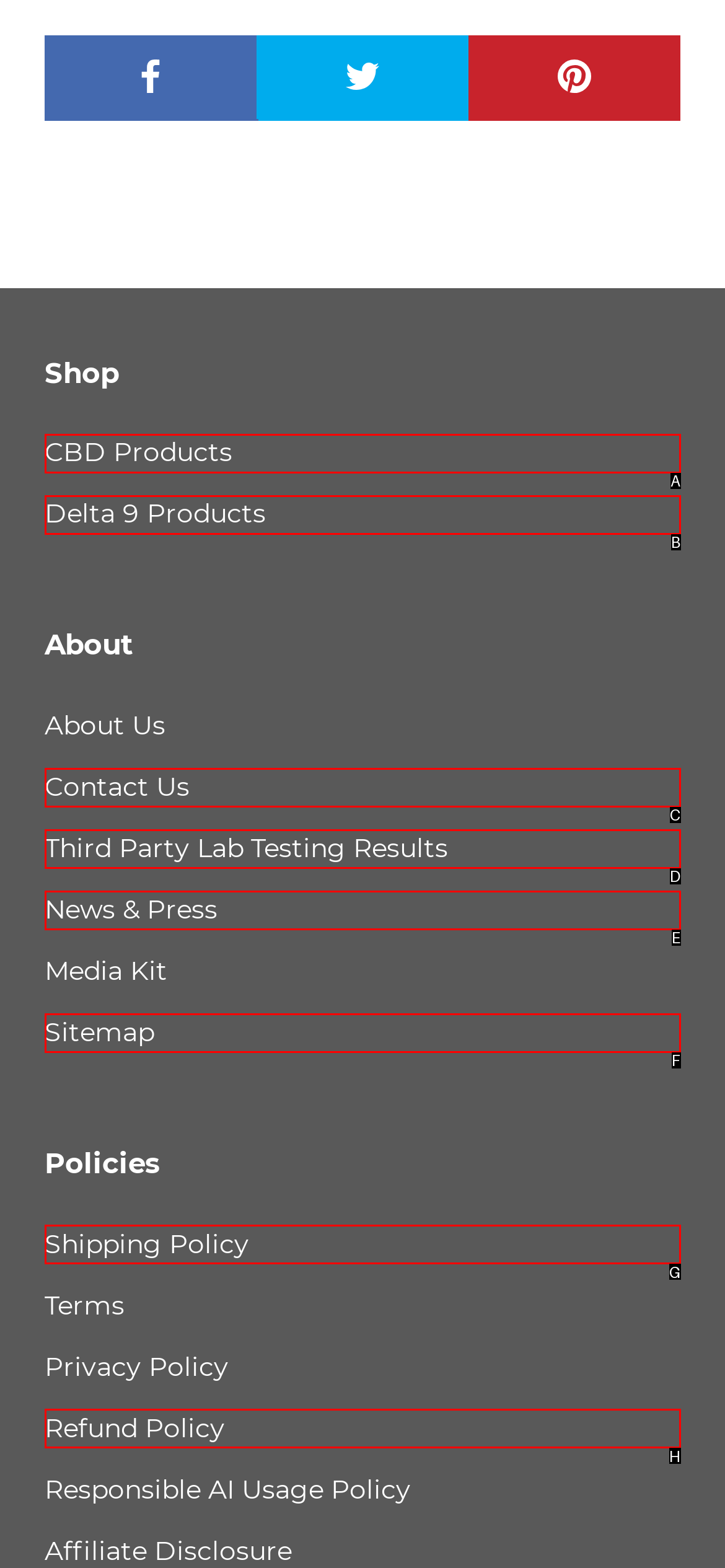Find the HTML element that suits the description: Delta 9 Products
Indicate your answer with the letter of the matching option from the choices provided.

B